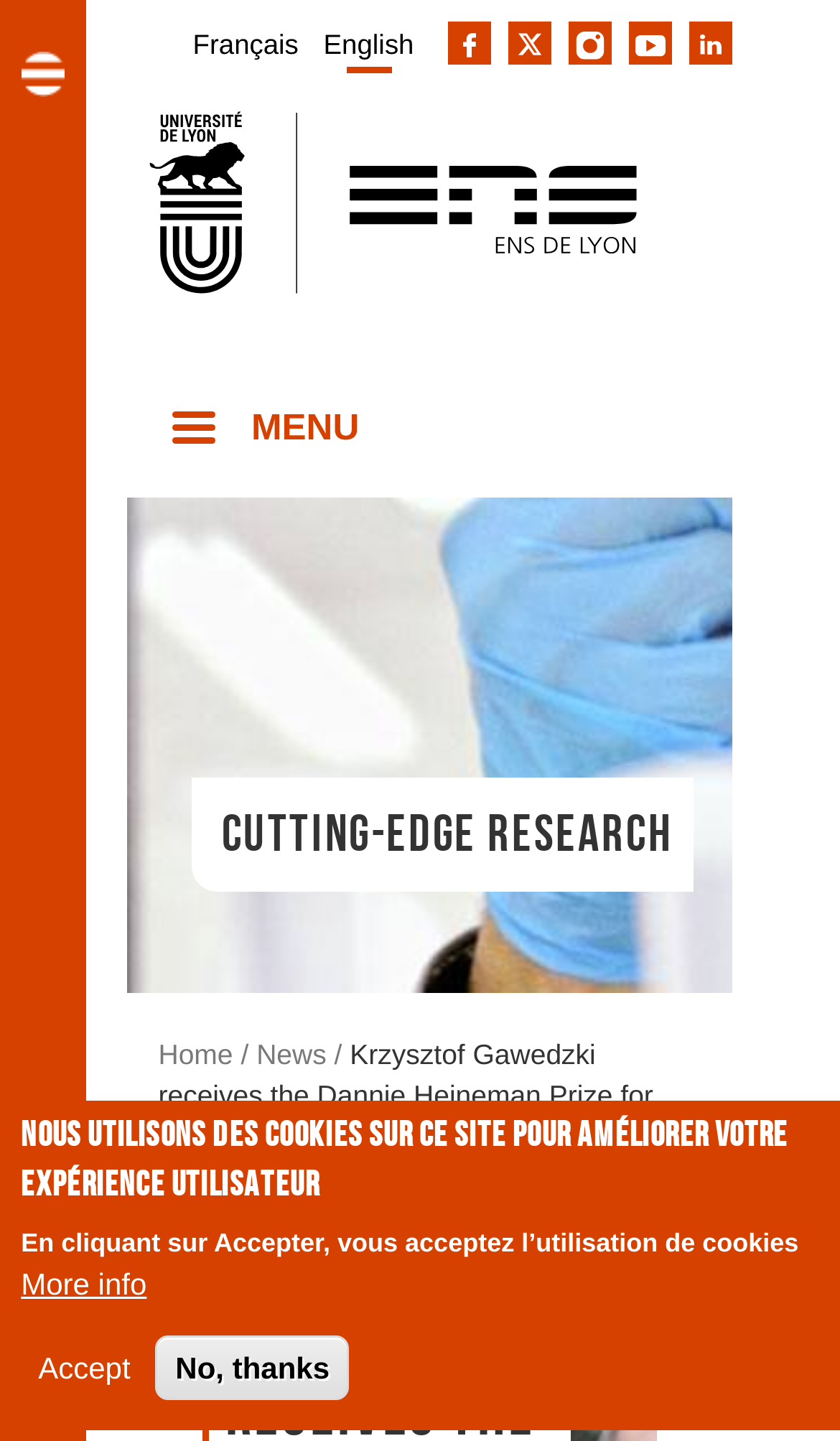Refer to the image and offer a detailed explanation in response to the question: How many social media links are present in the banner?

In the banner element, there are five social media links: 'The ENS de Lyon on Facebook', 'The ENS de Lyon on X', 'The ENS de Lyon on Instagram', 'The ENS de Lyon on Youtube', and 'The ENS de Lyon on Linkedin'.